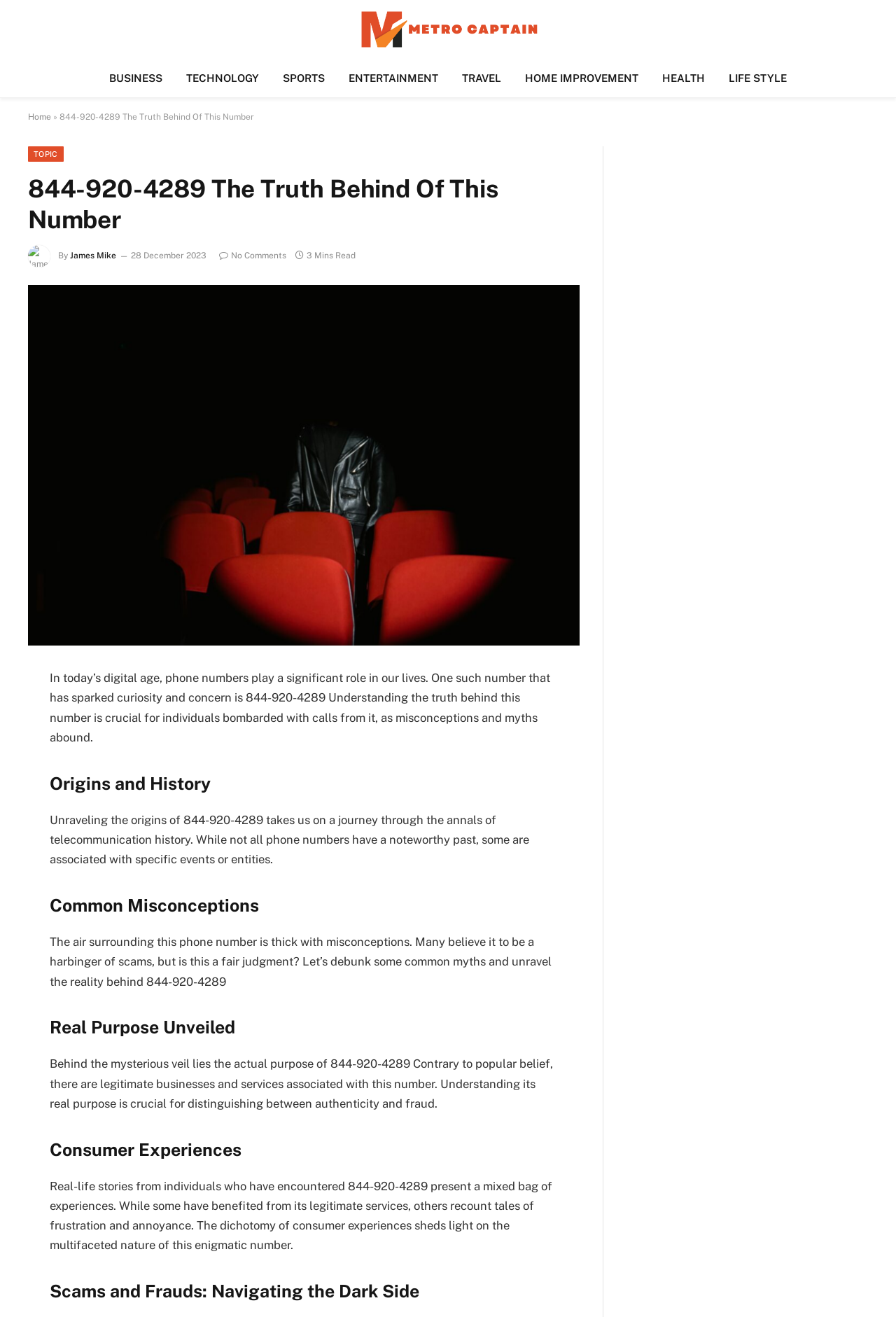Please specify the bounding box coordinates of the clickable region to carry out the following instruction: "Check the 'TOPIC' link". The coordinates should be four float numbers between 0 and 1, in the format [left, top, right, bottom].

[0.031, 0.111, 0.071, 0.123]